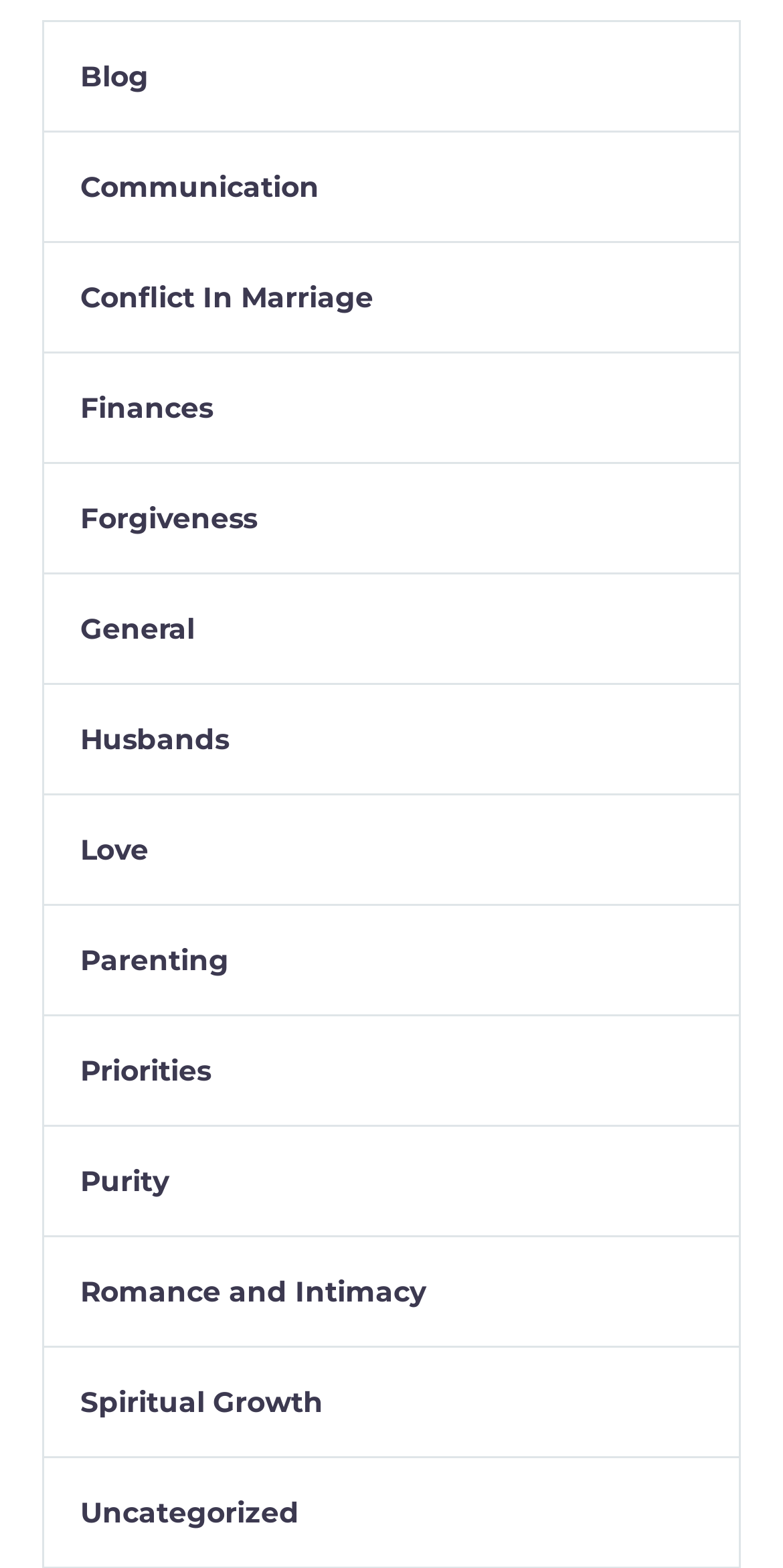Answer this question in one word or a short phrase: How many links are related to marriage?

2